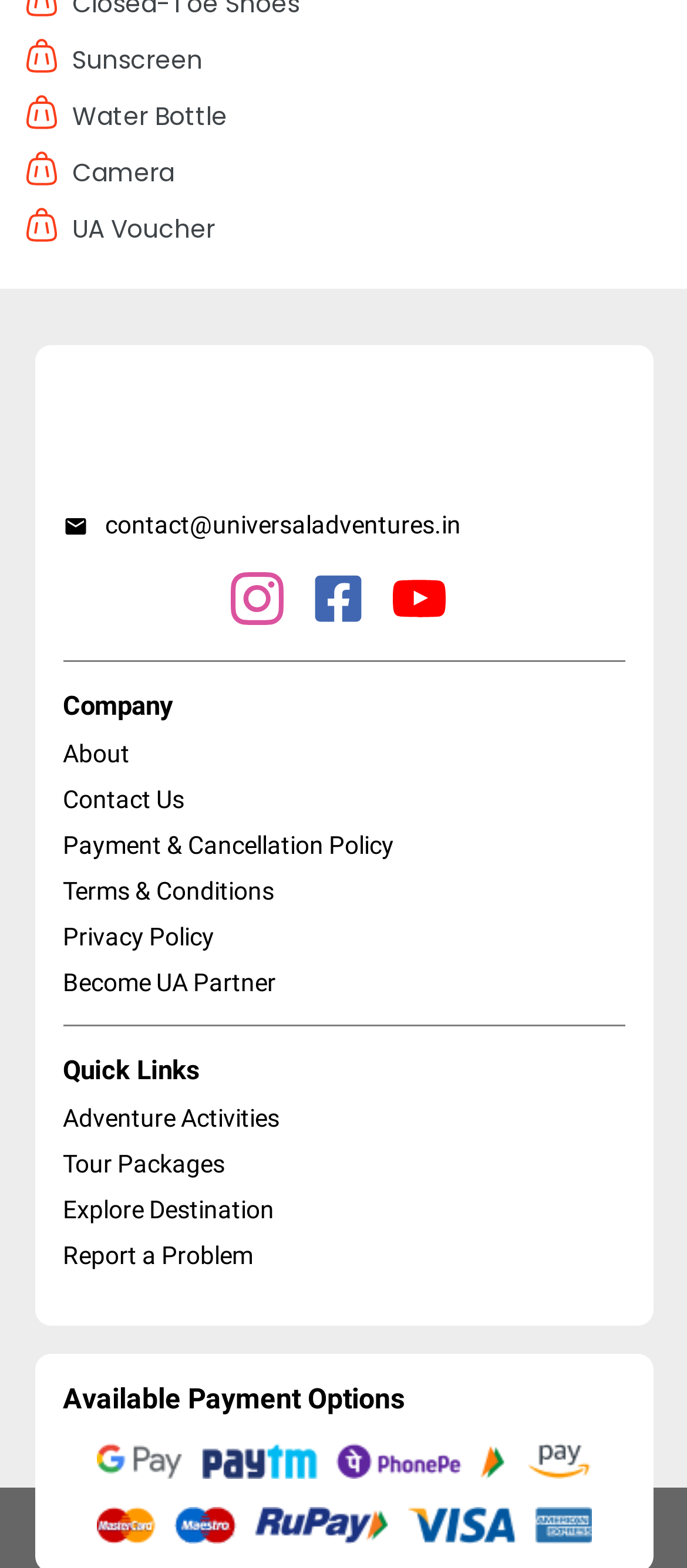Please determine the bounding box coordinates of the element to click in order to execute the following instruction: "Click the 'Contact Us' link". The coordinates should be four float numbers between 0 and 1, specified as [left, top, right, bottom].

[0.091, 0.5, 0.893, 0.518]